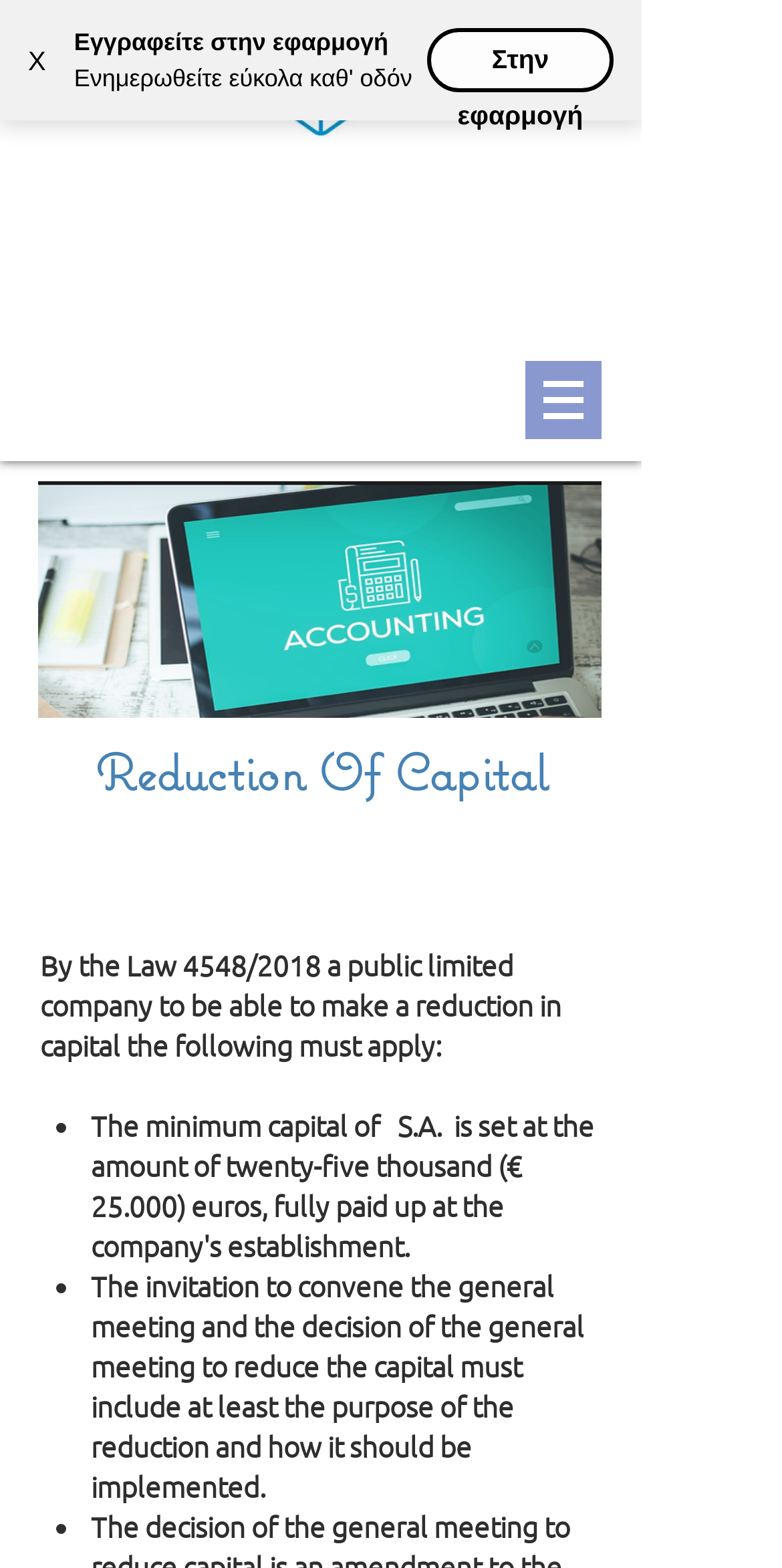Please answer the following question using a single word or phrase: 
What is the purpose of the reduction of capital?

To include at least the purpose